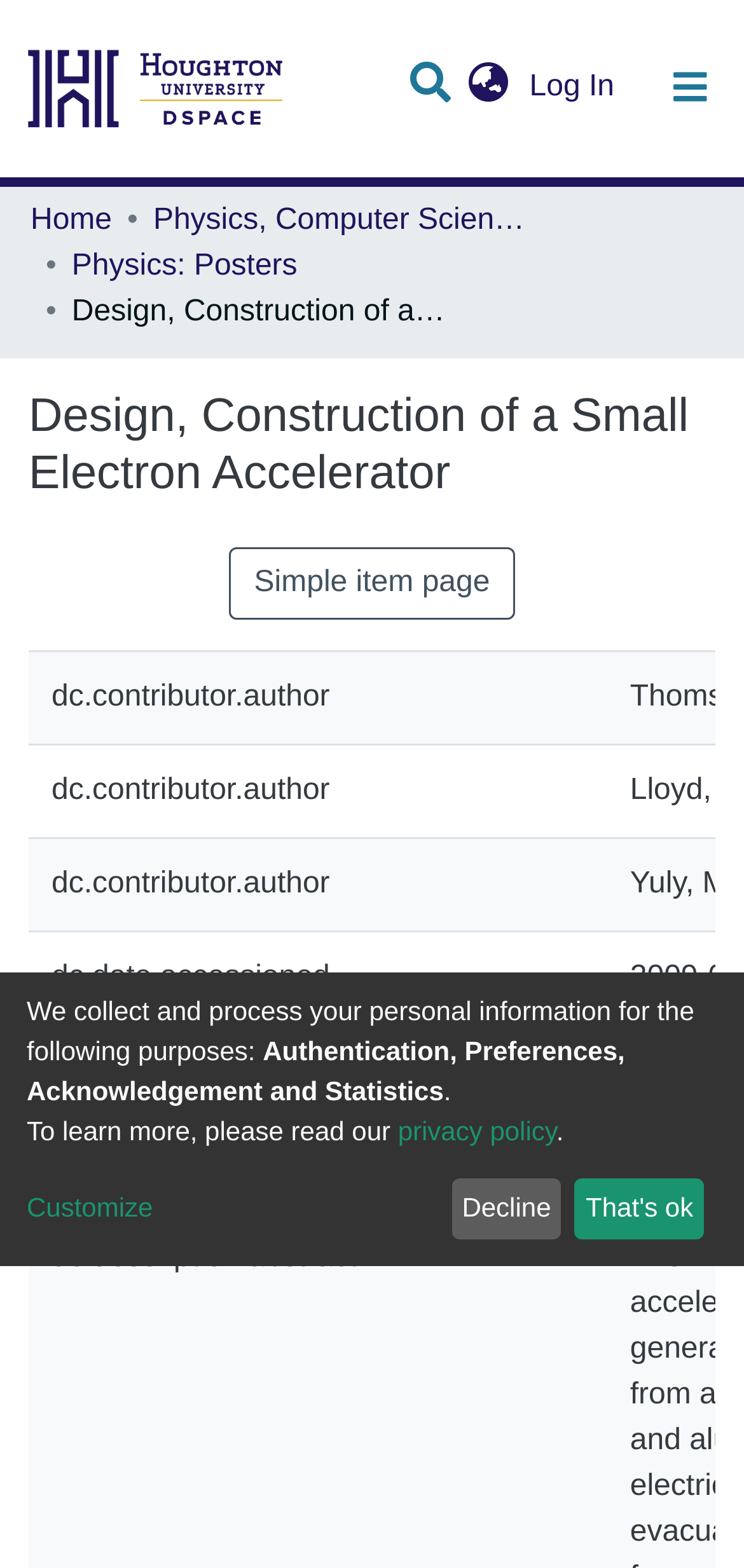Please find the bounding box coordinates of the element that must be clicked to perform the given instruction: "Go to COMMUNITIES & COLLECTIONS". The coordinates should be four float numbers from 0 to 1, i.e., [left, top, right, bottom].

[0.181, 0.113, 0.819, 0.162]